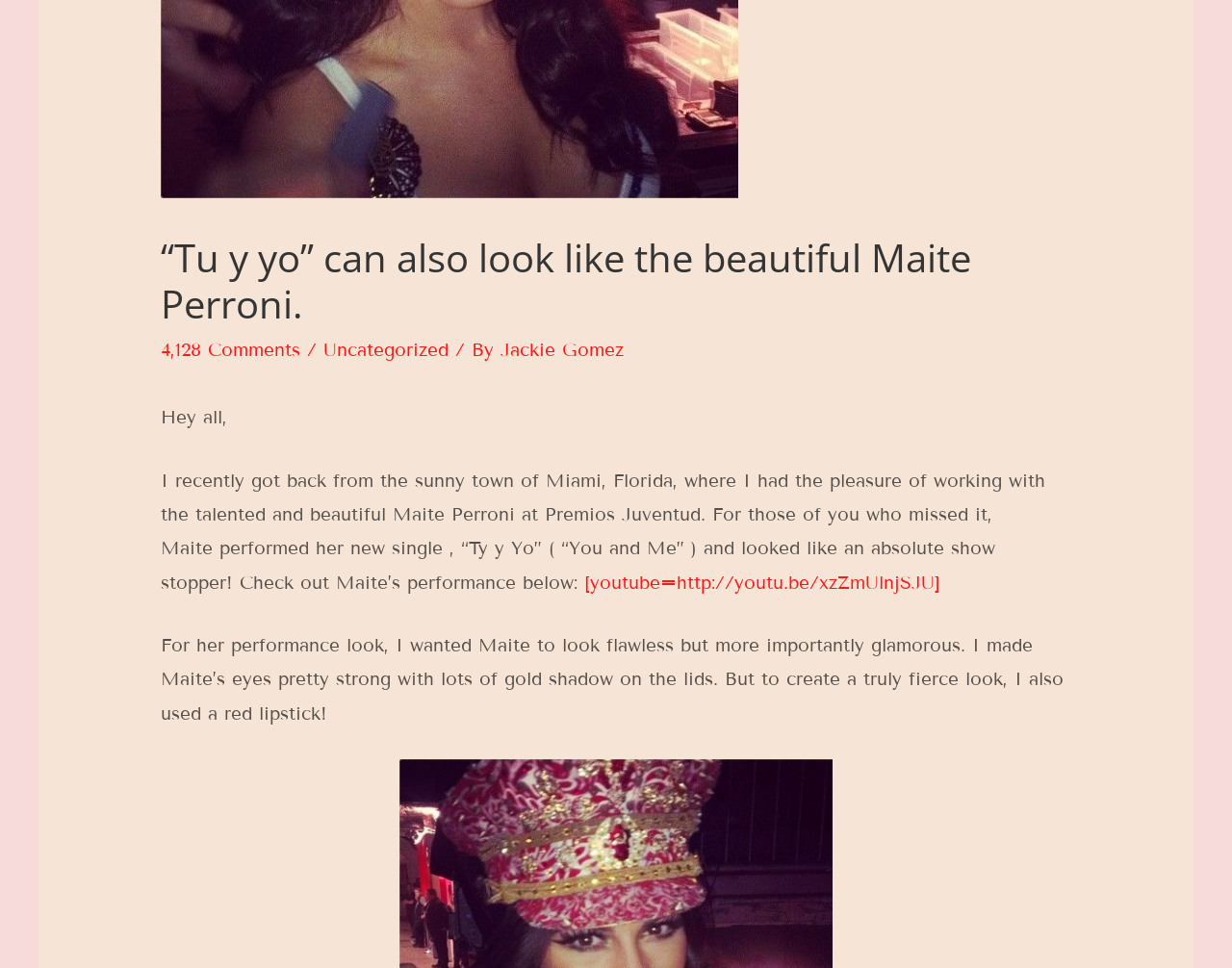Given the element description 4,128 Comments, specify the bounding box coordinates of the corresponding UI element in the format (top-left x, top-left y, bottom-right x, bottom-right y). All values must be between 0 and 1.

[0.13, 0.35, 0.244, 0.373]